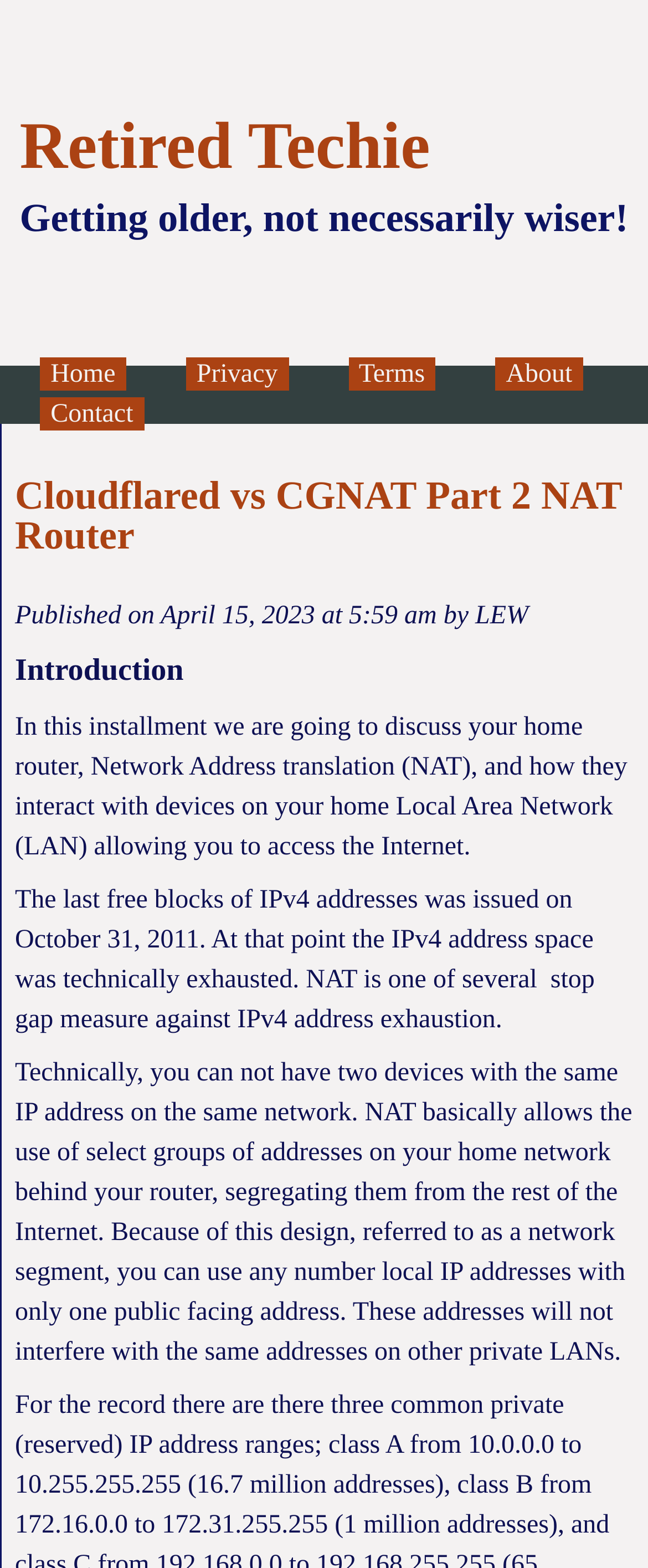What is the name of the author of the article?
Utilize the information in the image to give a detailed answer to the question.

I found the author's name by looking at the text 'Published on April 15, 2023 at 5:59 am by LEW' which is located below the article title.